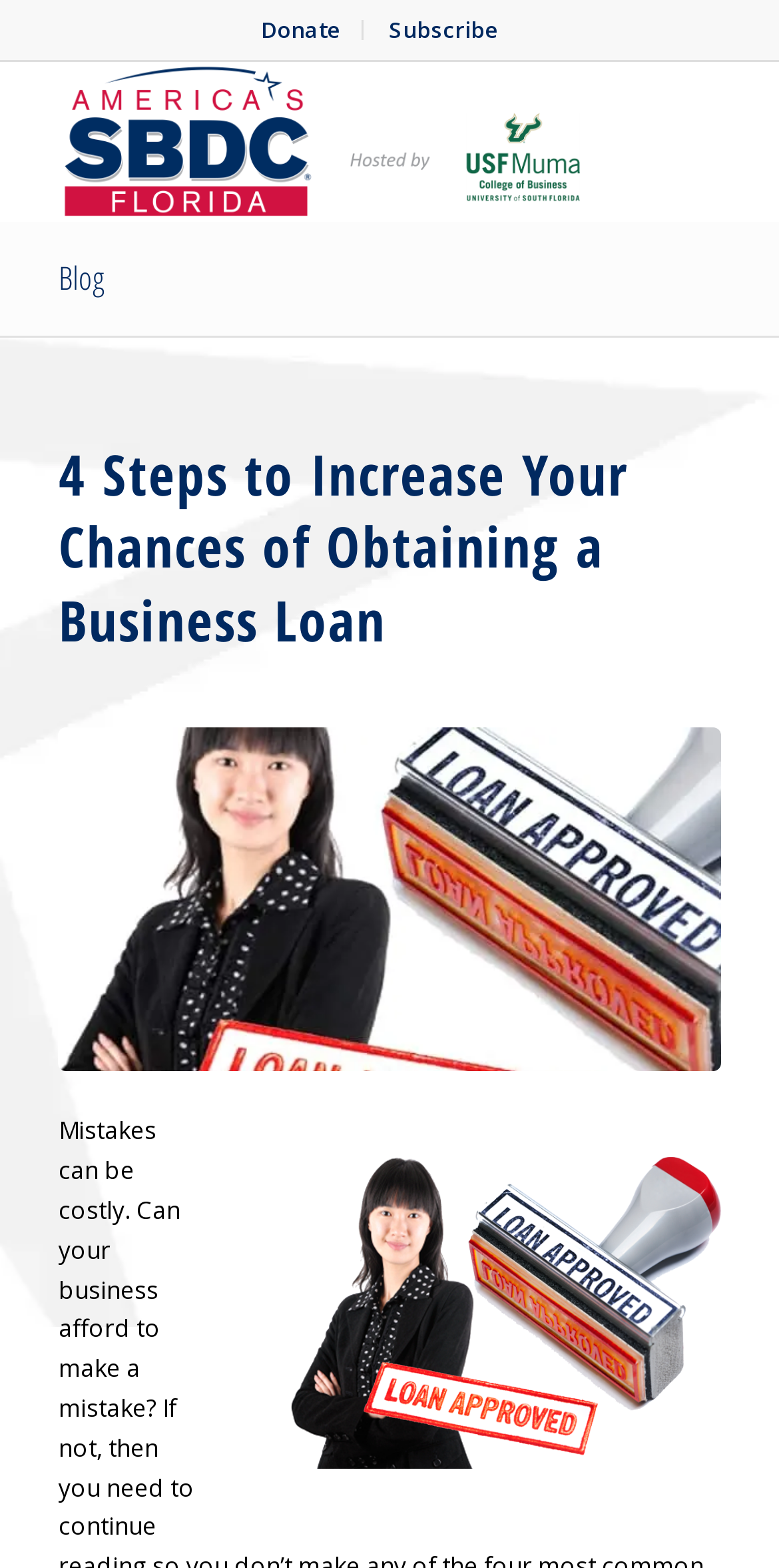Find the bounding box of the element with the following description: "Donate Subscribe". The coordinates must be four float numbers between 0 and 1, formatted as [left, top, right, bottom].

[0.075, 0.0, 0.899, 0.038]